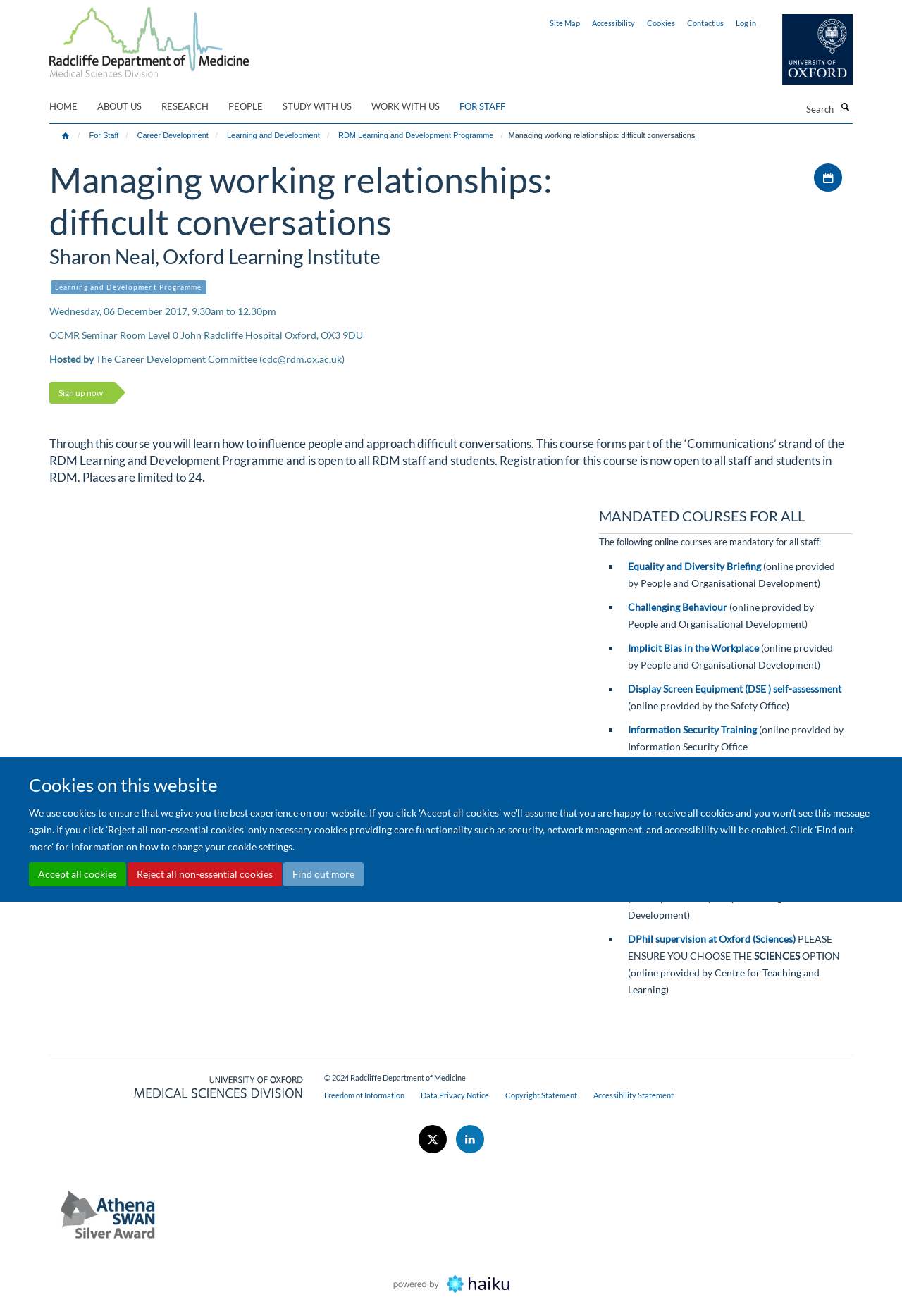Please identify the bounding box coordinates of the clickable area that will fulfill the following instruction: "Learn about managing working relationships". The coordinates should be in the format of four float numbers between 0 and 1, i.e., [left, top, right, bottom].

[0.055, 0.12, 0.641, 0.185]